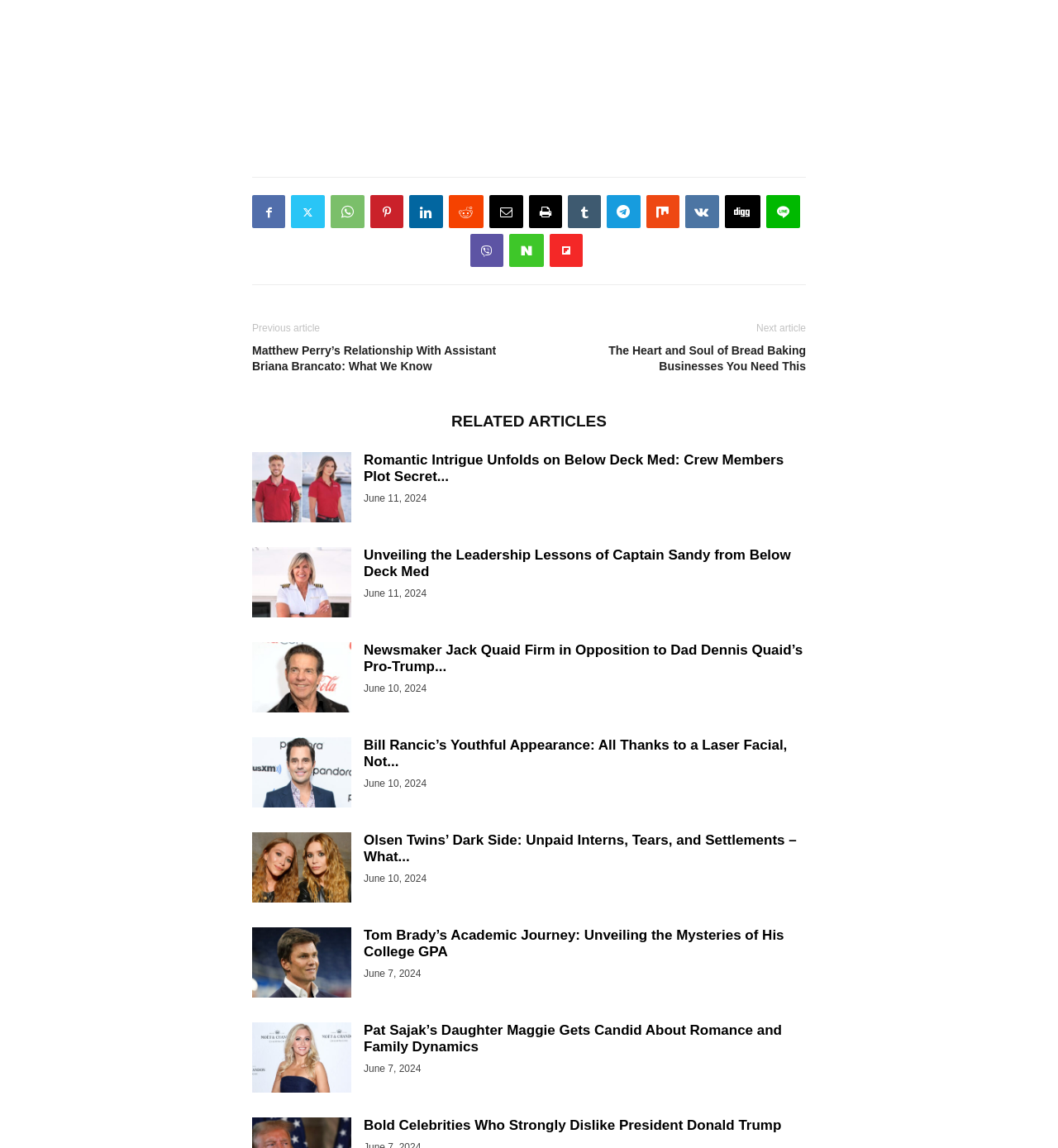What is the category of articles on this webpage?
Please utilize the information in the image to give a detailed response to the question.

Based on the webpage content, I can see that all the articles are related to celebrities, including their relationships, TV shows, and personal lives. The headings and titles of the articles also suggest that they are about celebrities.